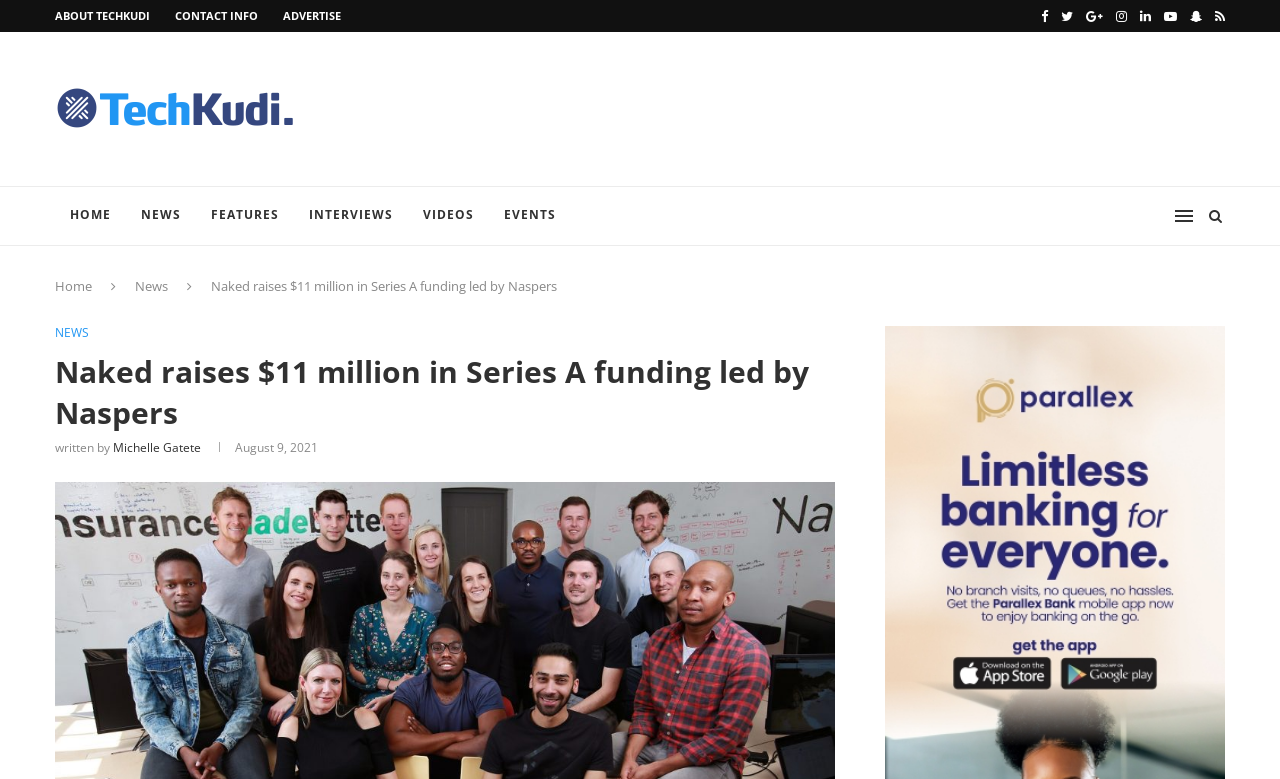Please identify the bounding box coordinates of the area that needs to be clicked to follow this instruction: "go to home page".

[0.043, 0.239, 0.098, 0.316]